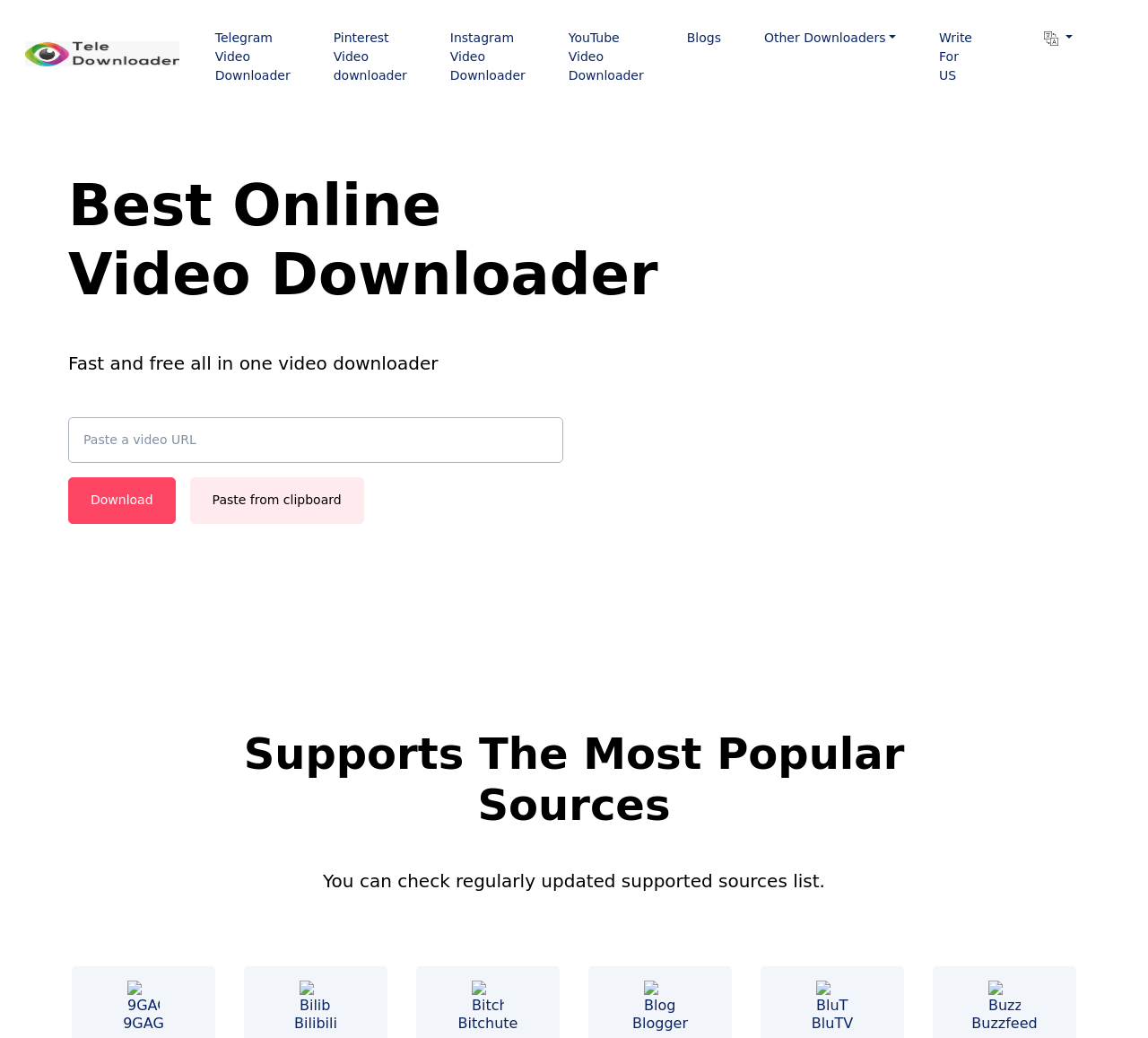What is the purpose of this website?
From the screenshot, supply a one-word or short-phrase answer.

Video Downloader